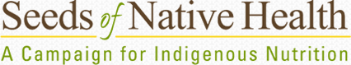What is the name of the campaign?
From the image, provide a succinct answer in one word or a short phrase.

Seeds of Native Health